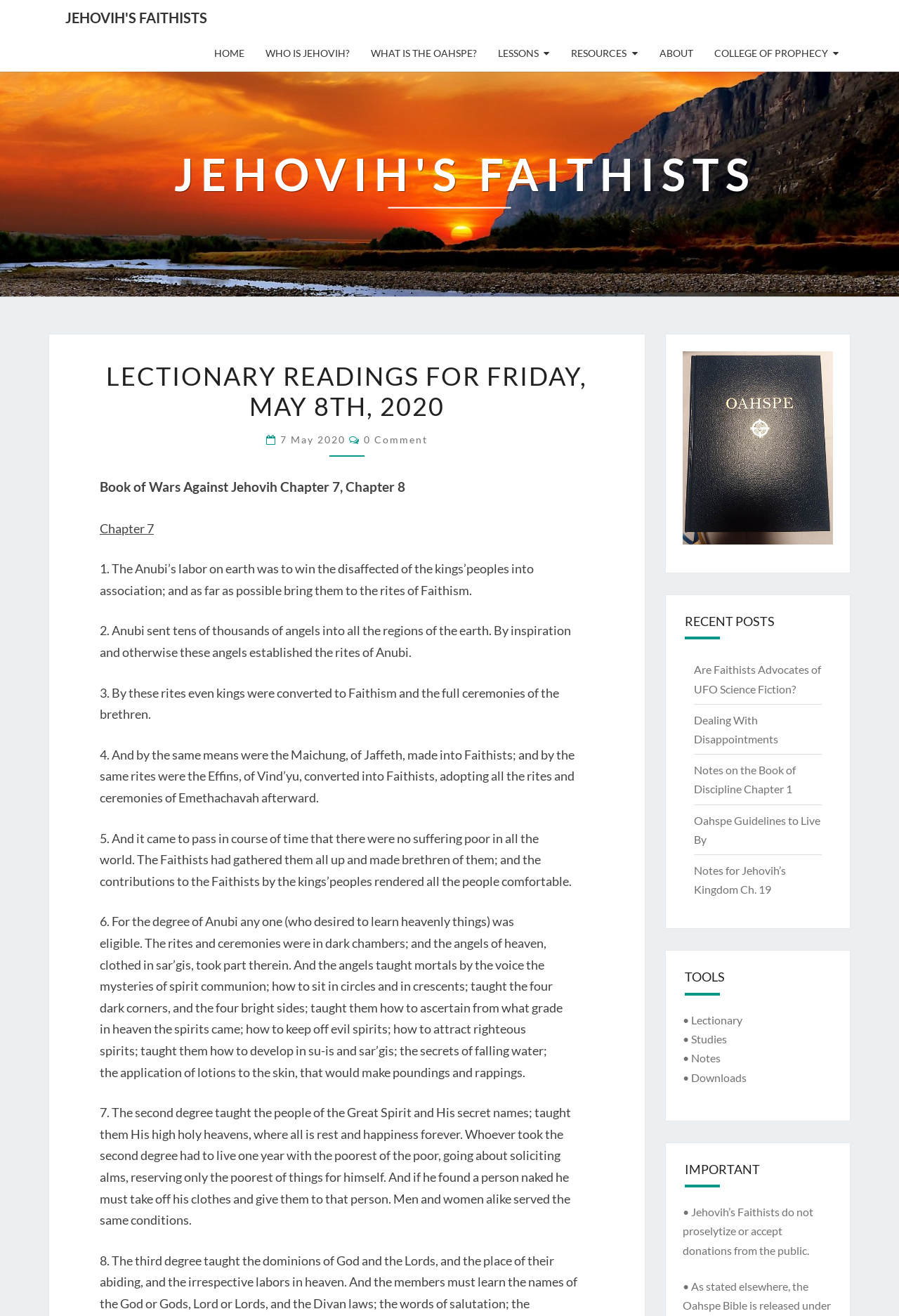Determine the bounding box coordinates of the section to be clicked to follow the instruction: "Click on the 'Downloads' link". The coordinates should be given as four float numbers between 0 and 1, formatted as [left, top, right, bottom].

[0.768, 0.813, 0.83, 0.824]